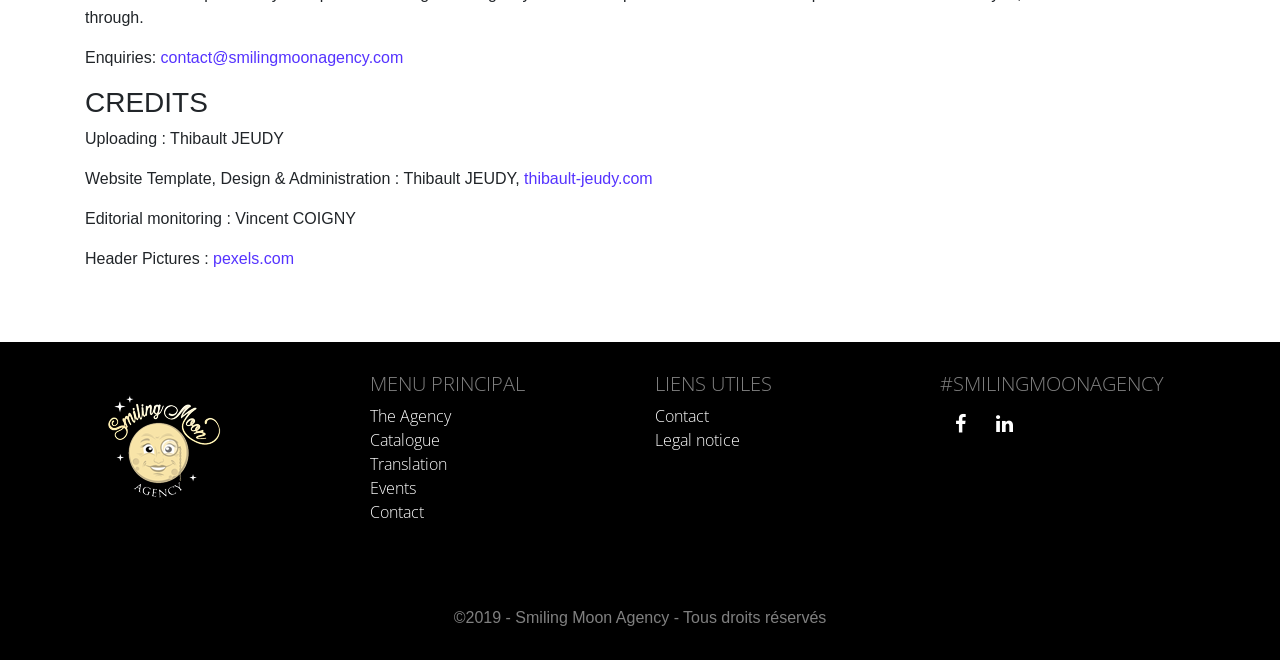Please locate the bounding box coordinates of the element that should be clicked to complete the given instruction: "visit the agency website".

[0.289, 0.614, 0.352, 0.648]